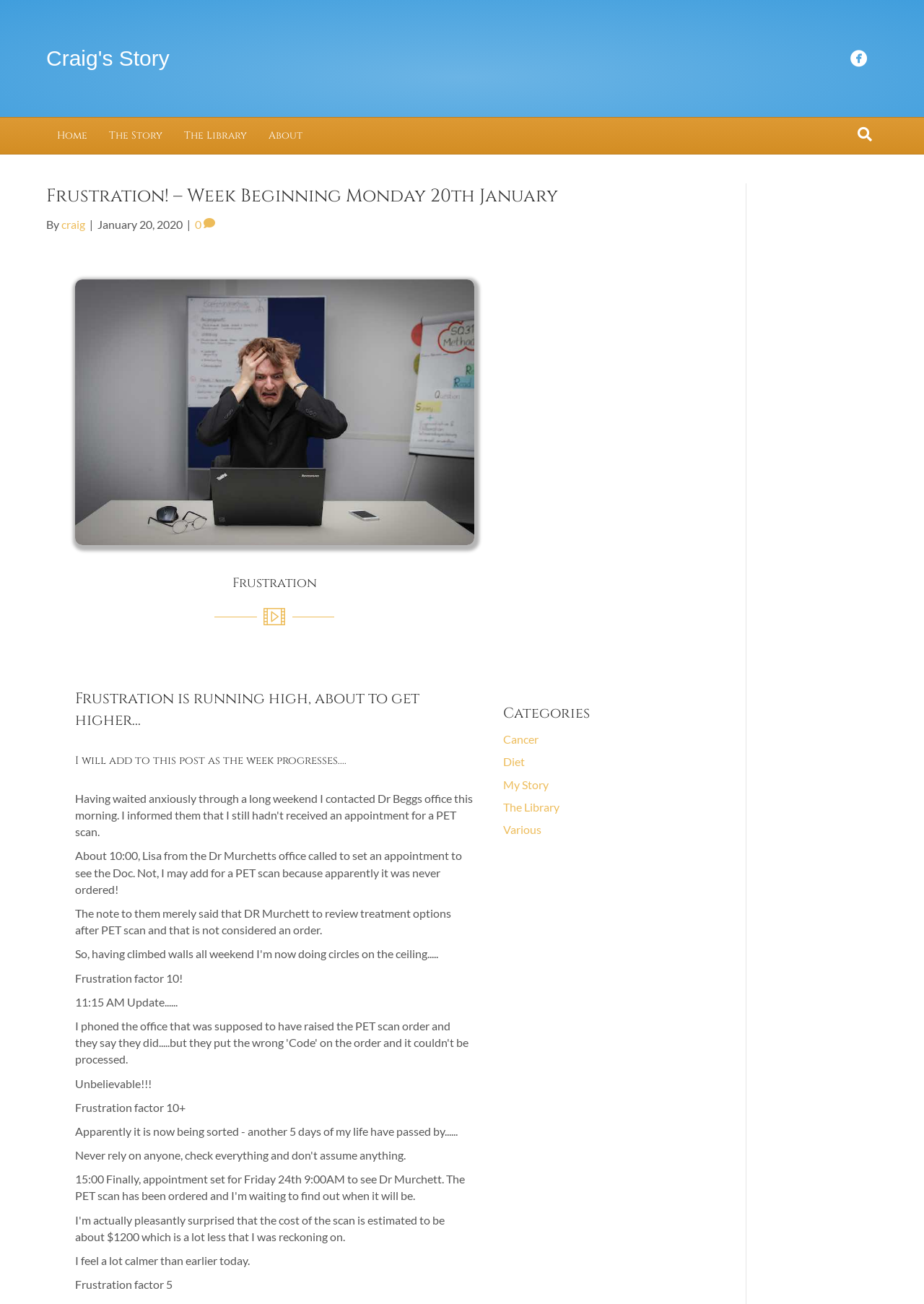Please specify the bounding box coordinates of the clickable region to carry out the following instruction: "view The Library". The coordinates should be four float numbers between 0 and 1, in the format [left, top, right, bottom].

[0.188, 0.09, 0.279, 0.118]